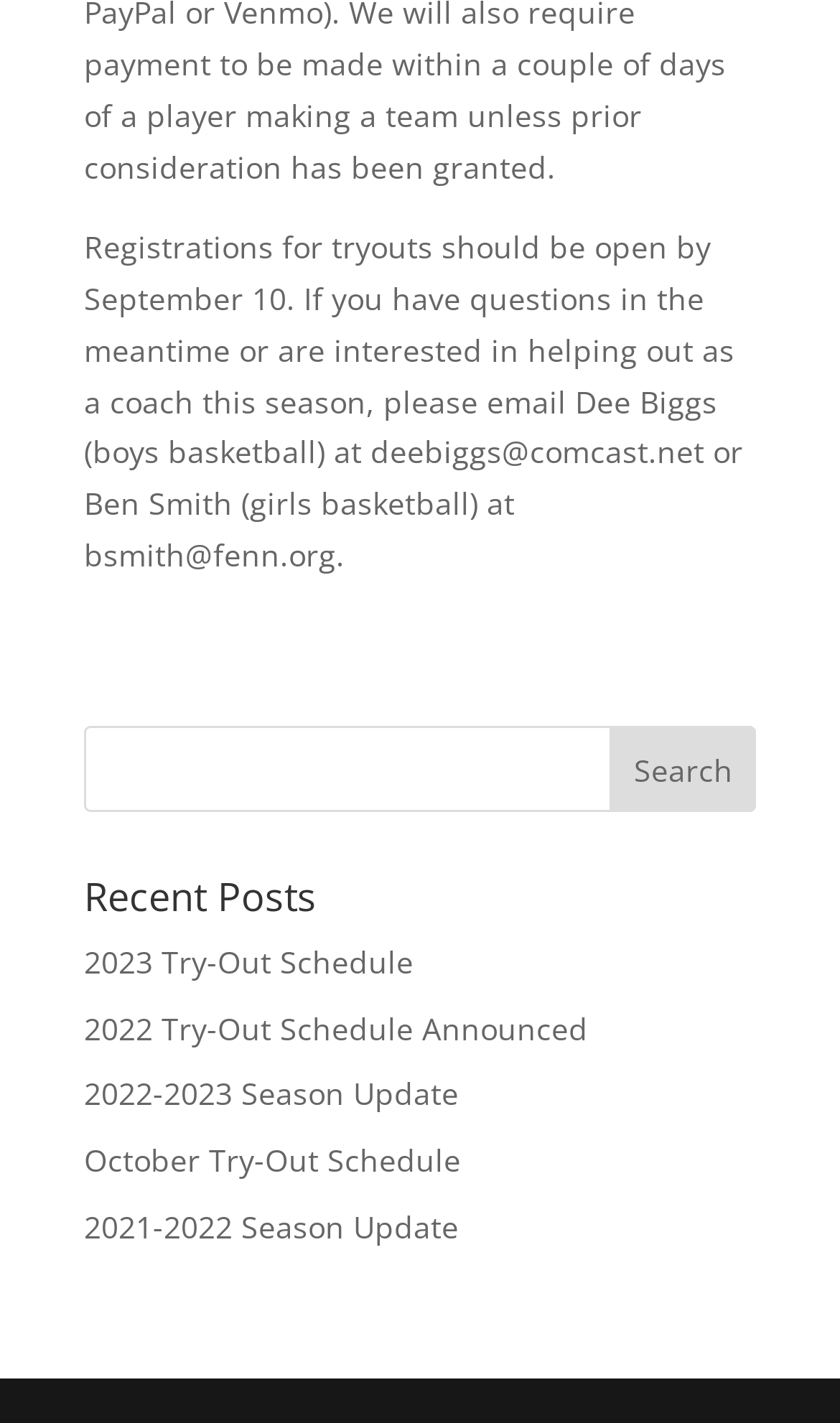Provide your answer in a single word or phrase: 
What is the deadline for registrations?

September 10